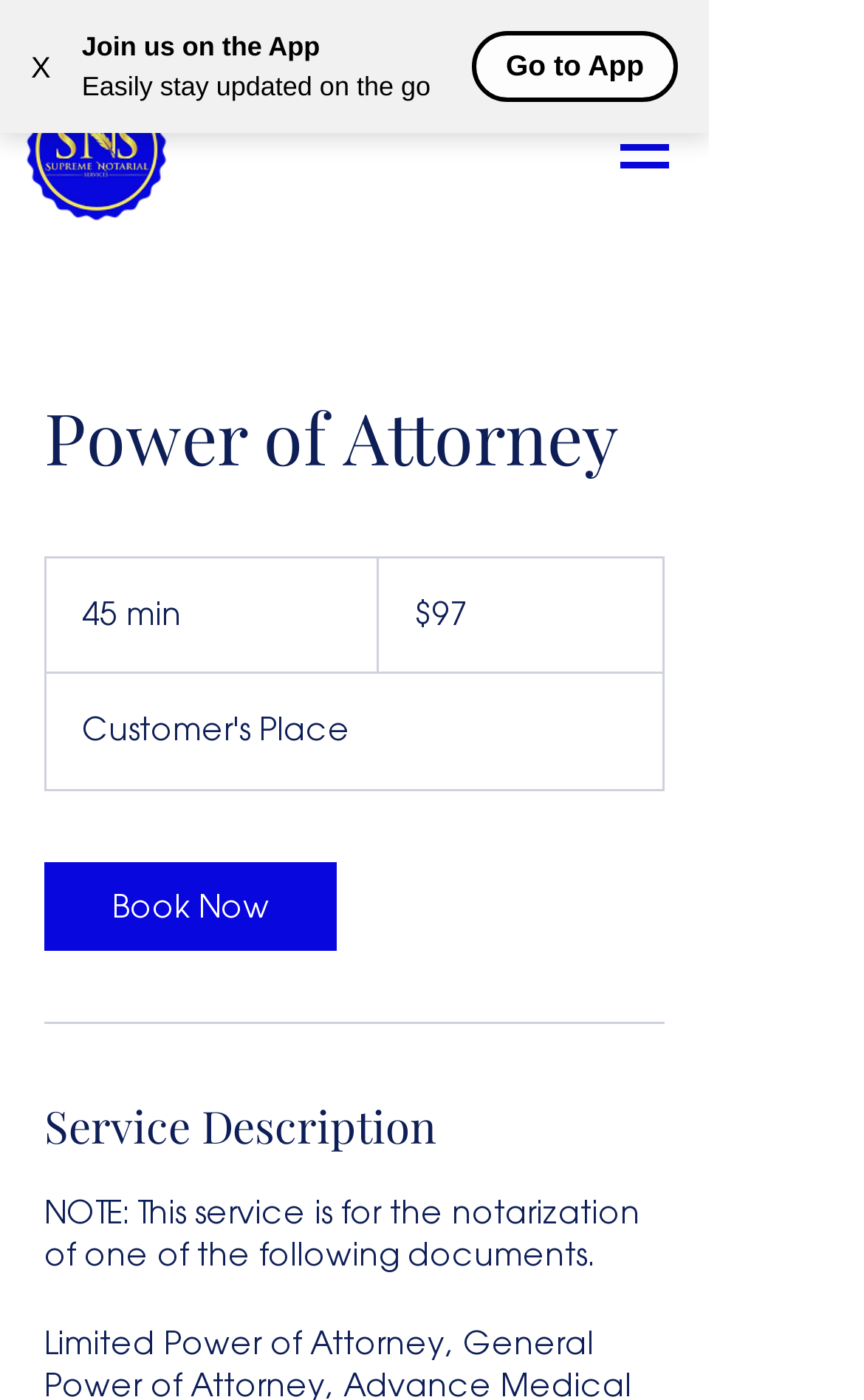How long does the Power of Attorney service take?
Craft a detailed and extensive response to the question.

I found the answer by looking at the navigation menu button 'Open navigation menu' which has a popup dialog. Inside the dialog, I found a heading 'Power of Attorney' and below it, a static text '45 min' which indicates the duration of the service.